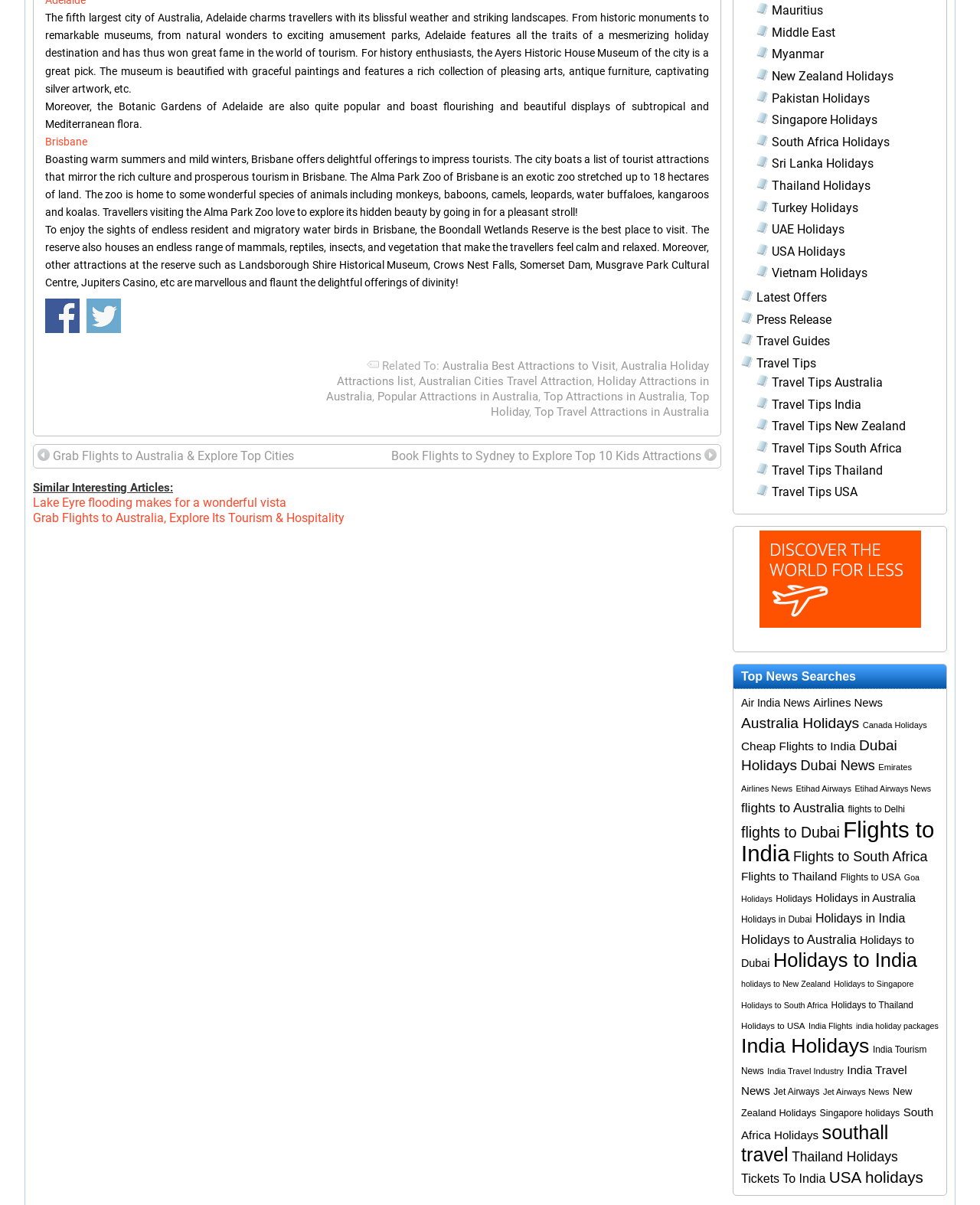Determine the bounding box coordinates of the UI element that matches the following description: "Top Travel Attractions in Australia". The coordinates should be four float numbers between 0 and 1 in the format [left, top, right, bottom].

[0.545, 0.336, 0.723, 0.347]